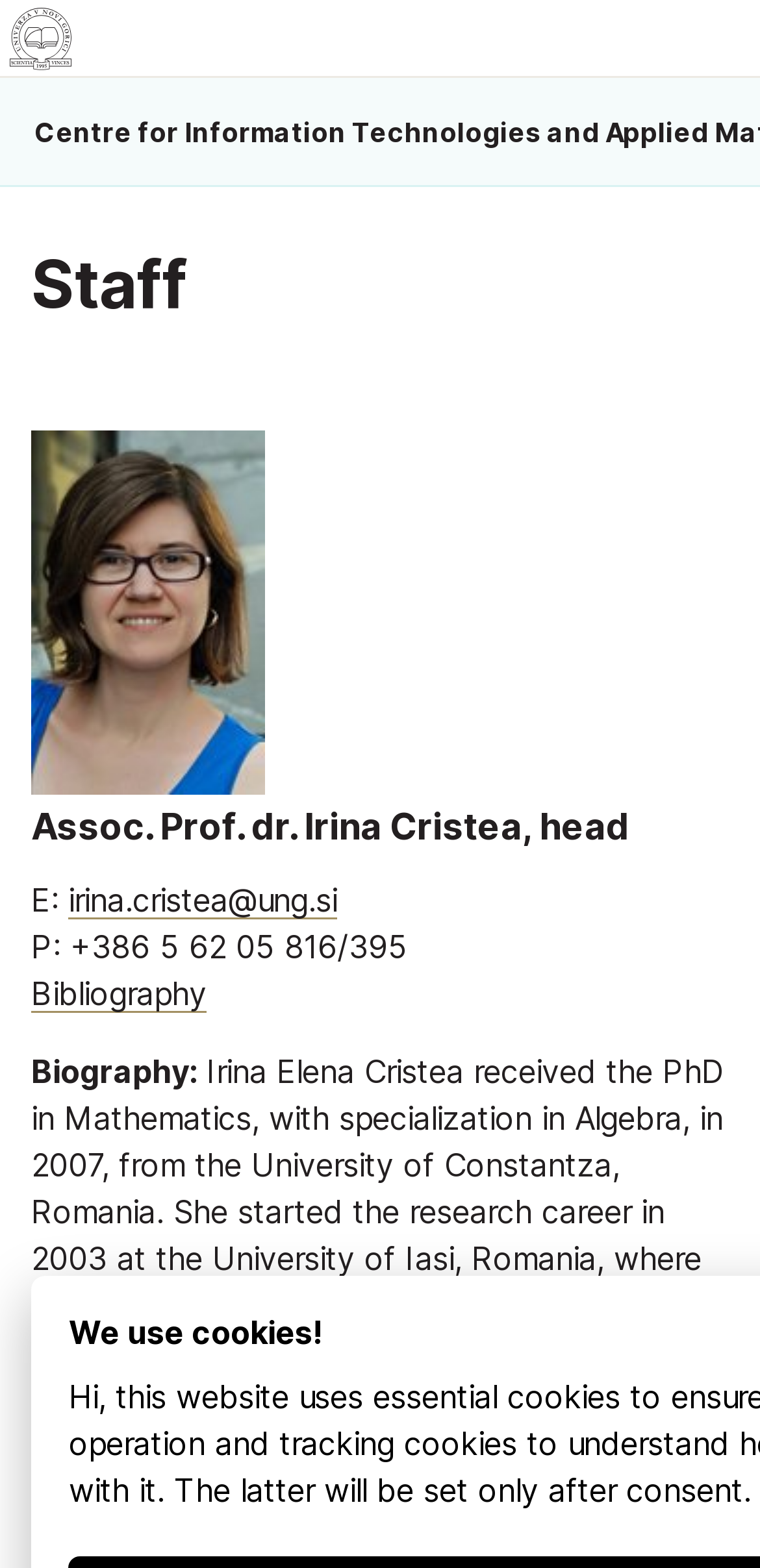Please reply with a single word or brief phrase to the question: 
What is the title of the section below Irina Cristea's contact information?

Biography